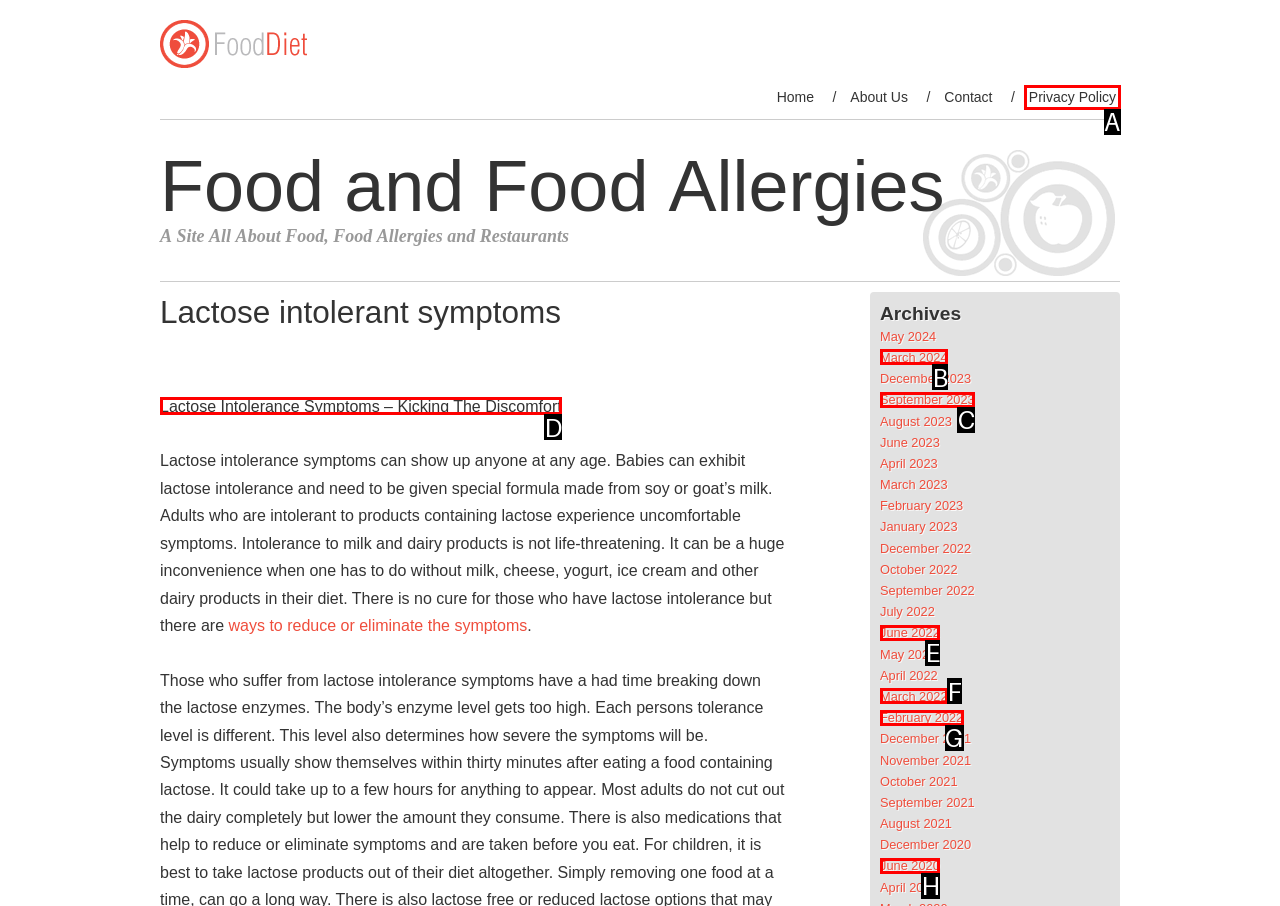Identify the letter of the UI element needed to carry out the task: Read the article about lactose intolerant symptoms
Reply with the letter of the chosen option.

D